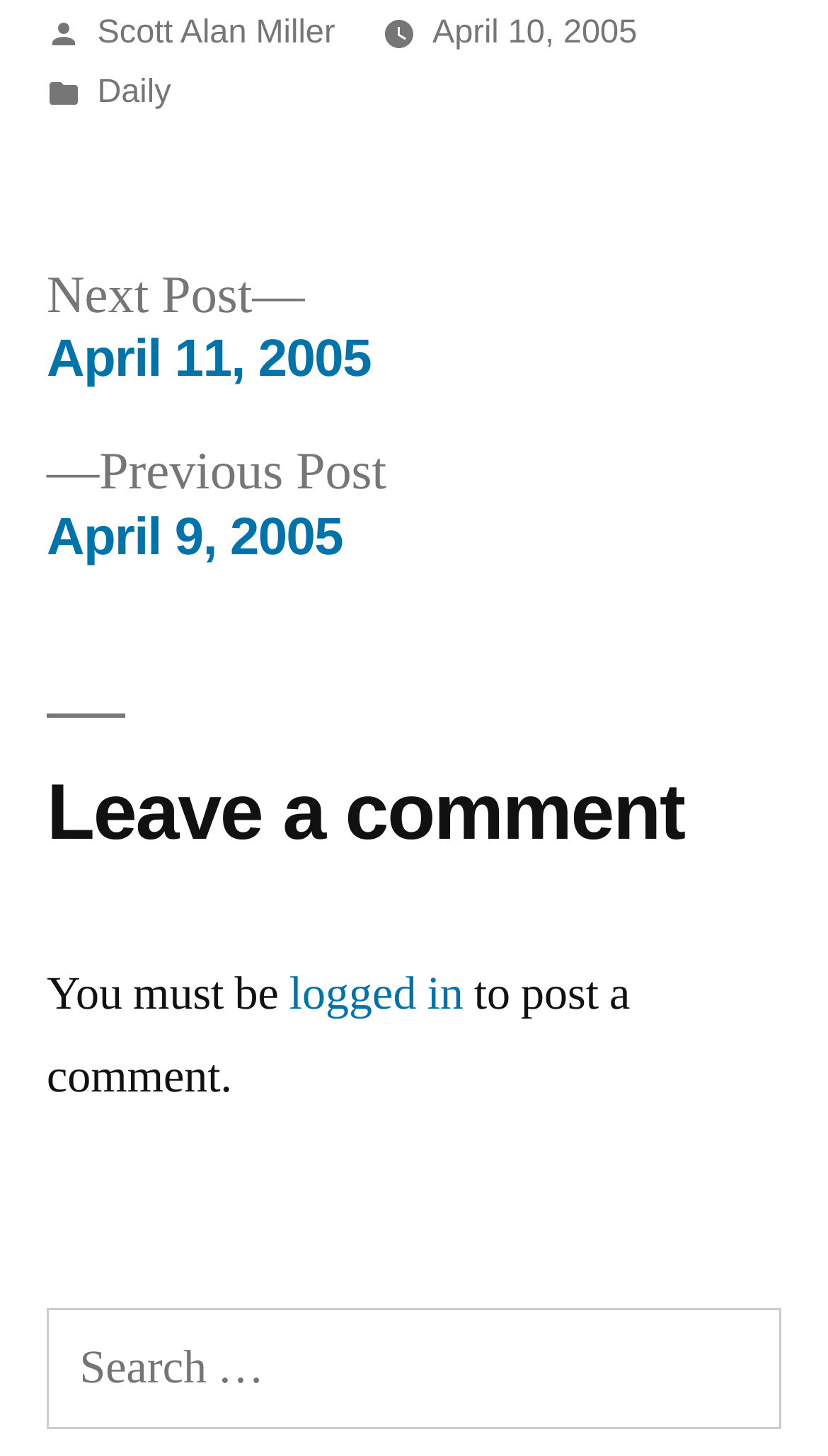Who is the author of the post?
Utilize the information in the image to give a detailed answer to the question.

The author of the post can be found in the footer section, where it says 'Posted by' followed by the author's name, which is 'Scott Alan Miller'.